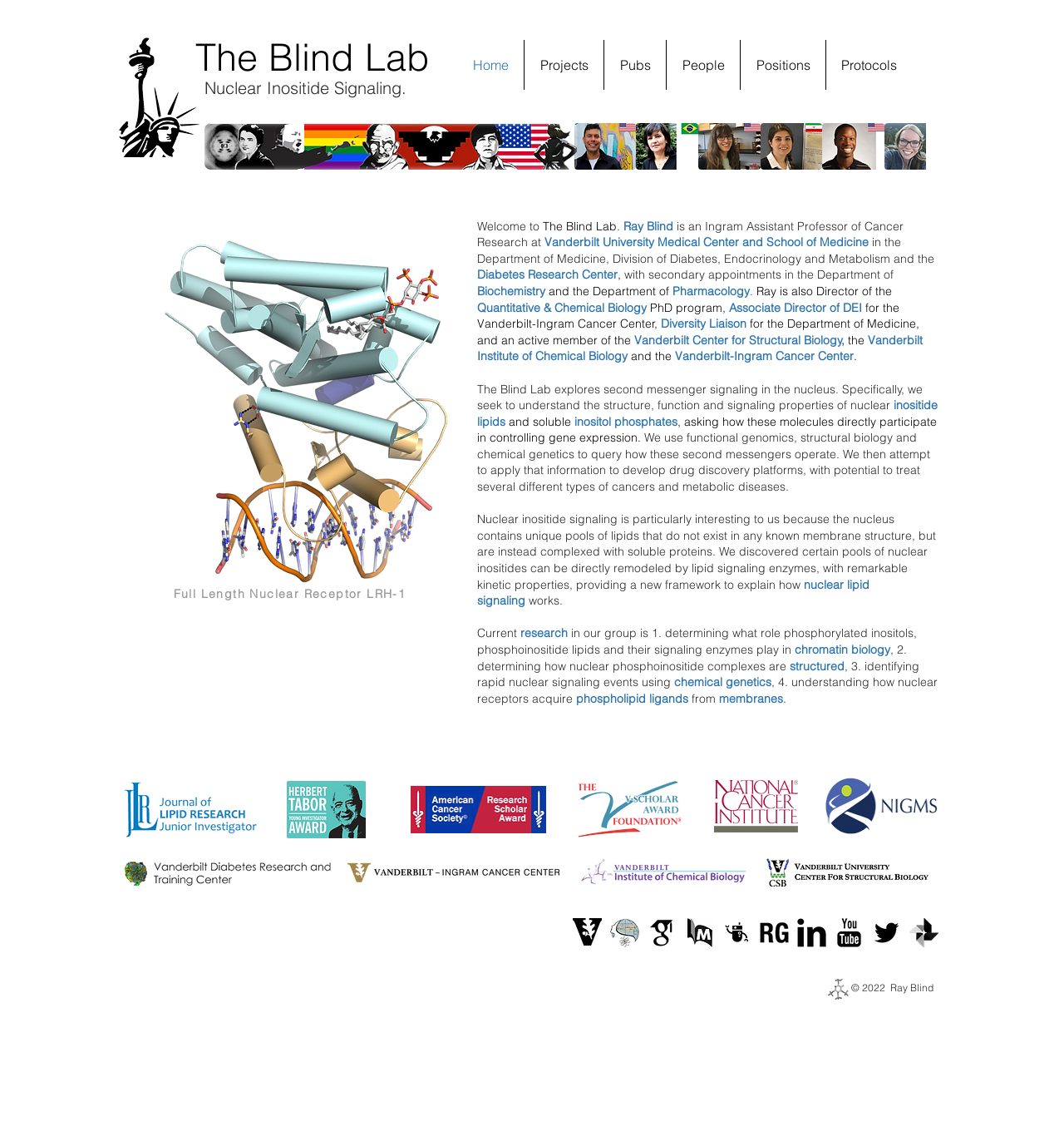Please identify the bounding box coordinates of the area I need to click to accomplish the following instruction: "Play the slider gallery".

[0.481, 0.108, 0.52, 0.148]